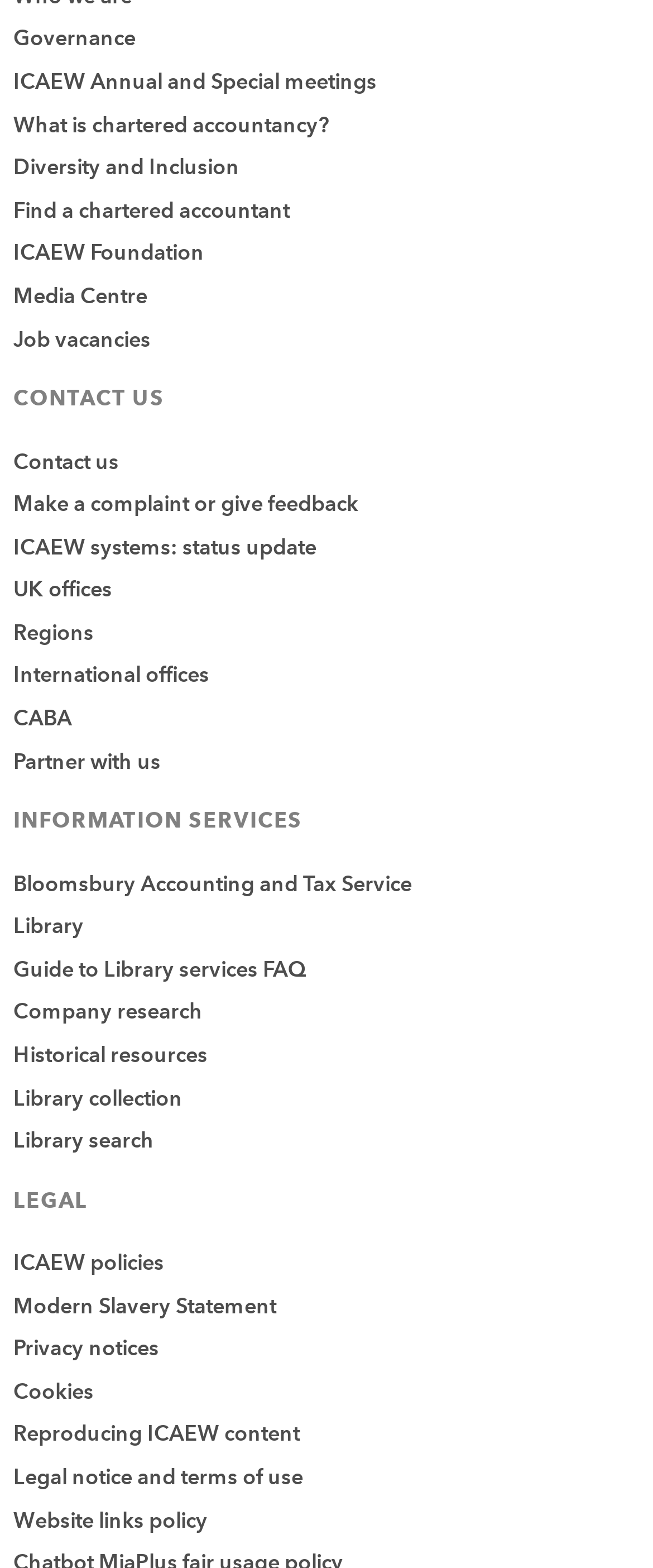What is the purpose of the 'Find a chartered accountant' link?
Answer the question with detailed information derived from the image.

The link 'Find a chartered accountant' is likely intended to help users find a chartered accountant, possibly for professional services or consultation.